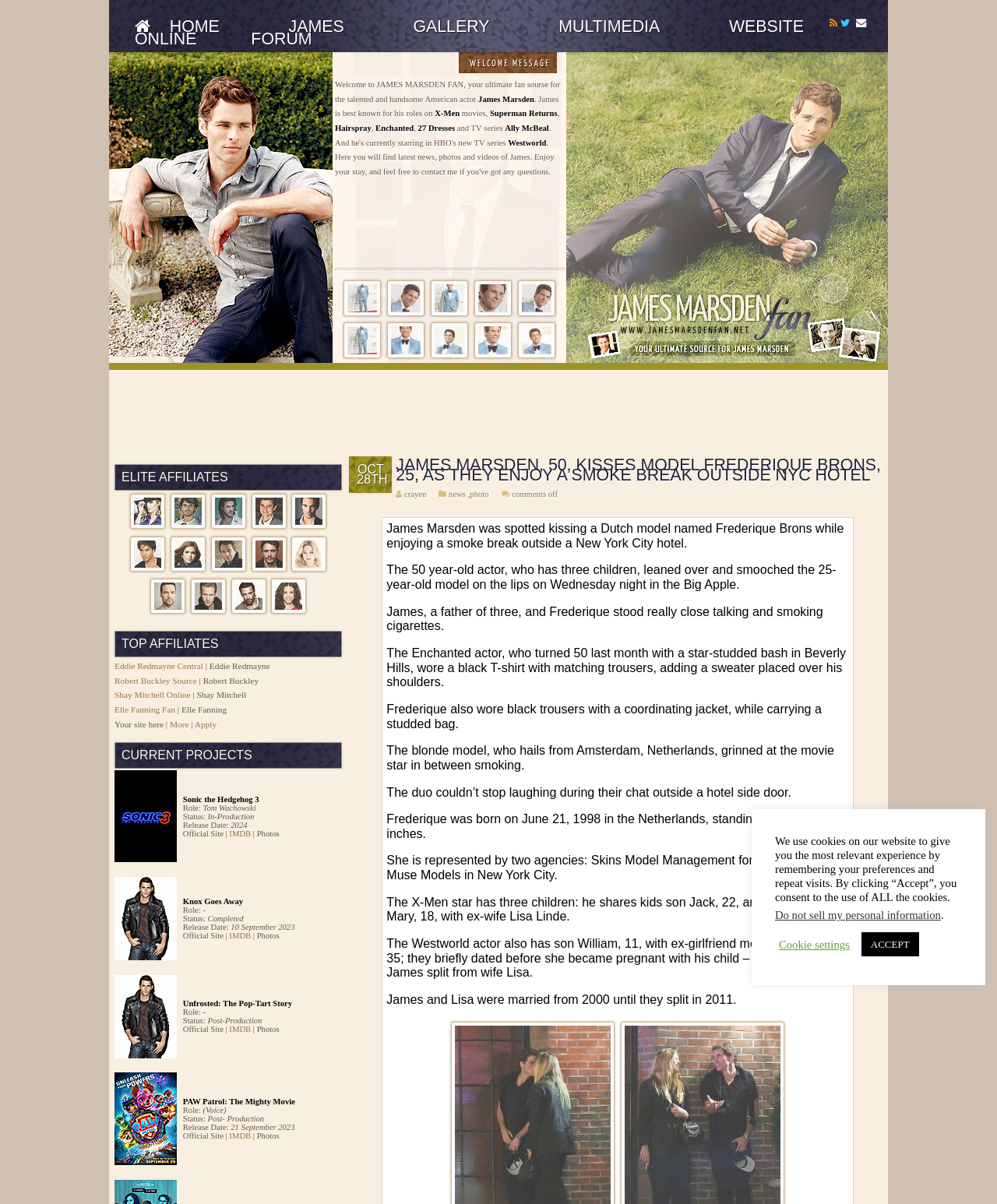Locate the bounding box of the UI element described in the following text: "Elle Fanning Fan".

[0.115, 0.585, 0.176, 0.593]